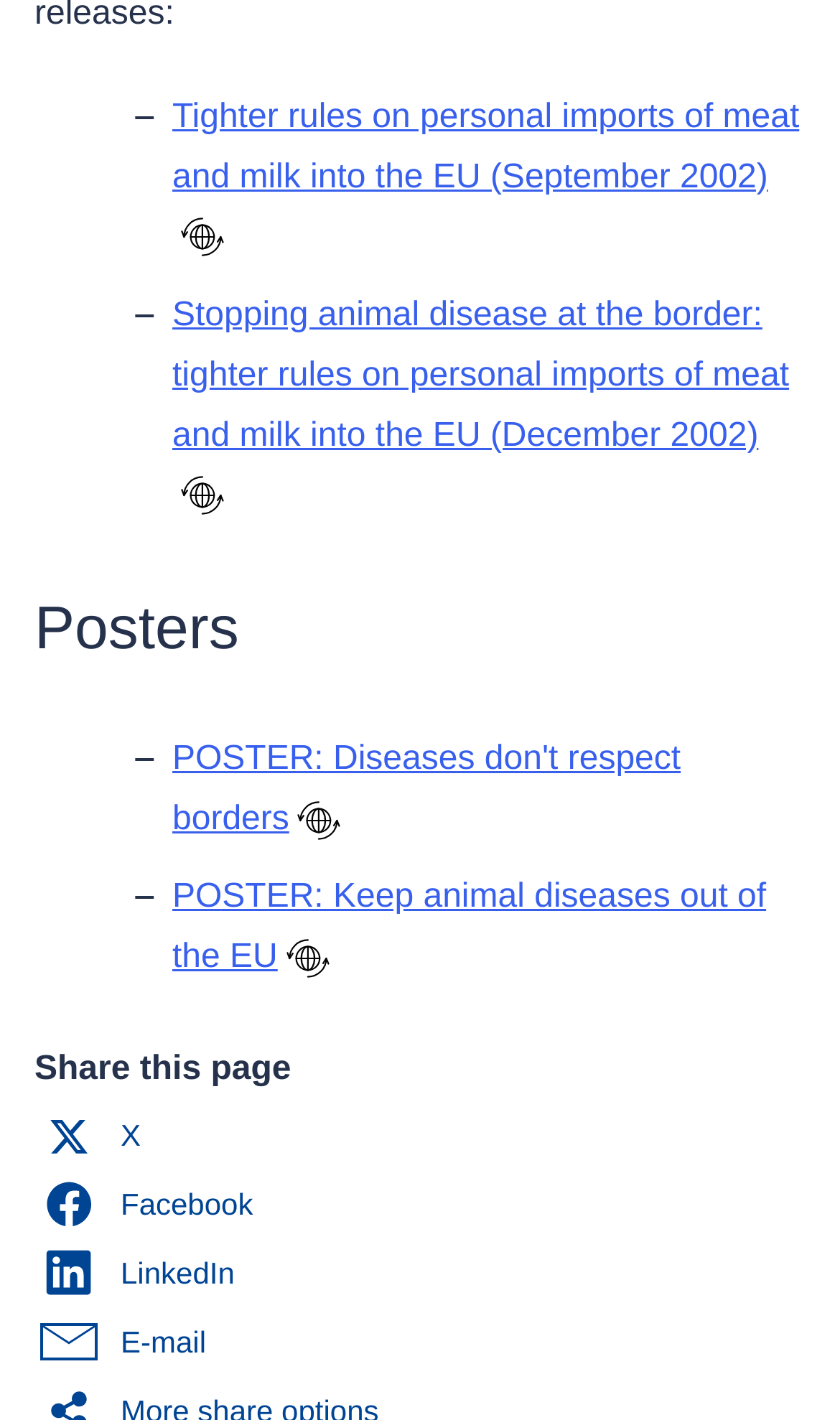Based on the element description, predict the bounding box coordinates (top-left x, top-left y, bottom-right x, bottom-right y) for the UI element in the screenshot: POSTER: Diseases don't respect borders

[0.205, 0.522, 0.81, 0.59]